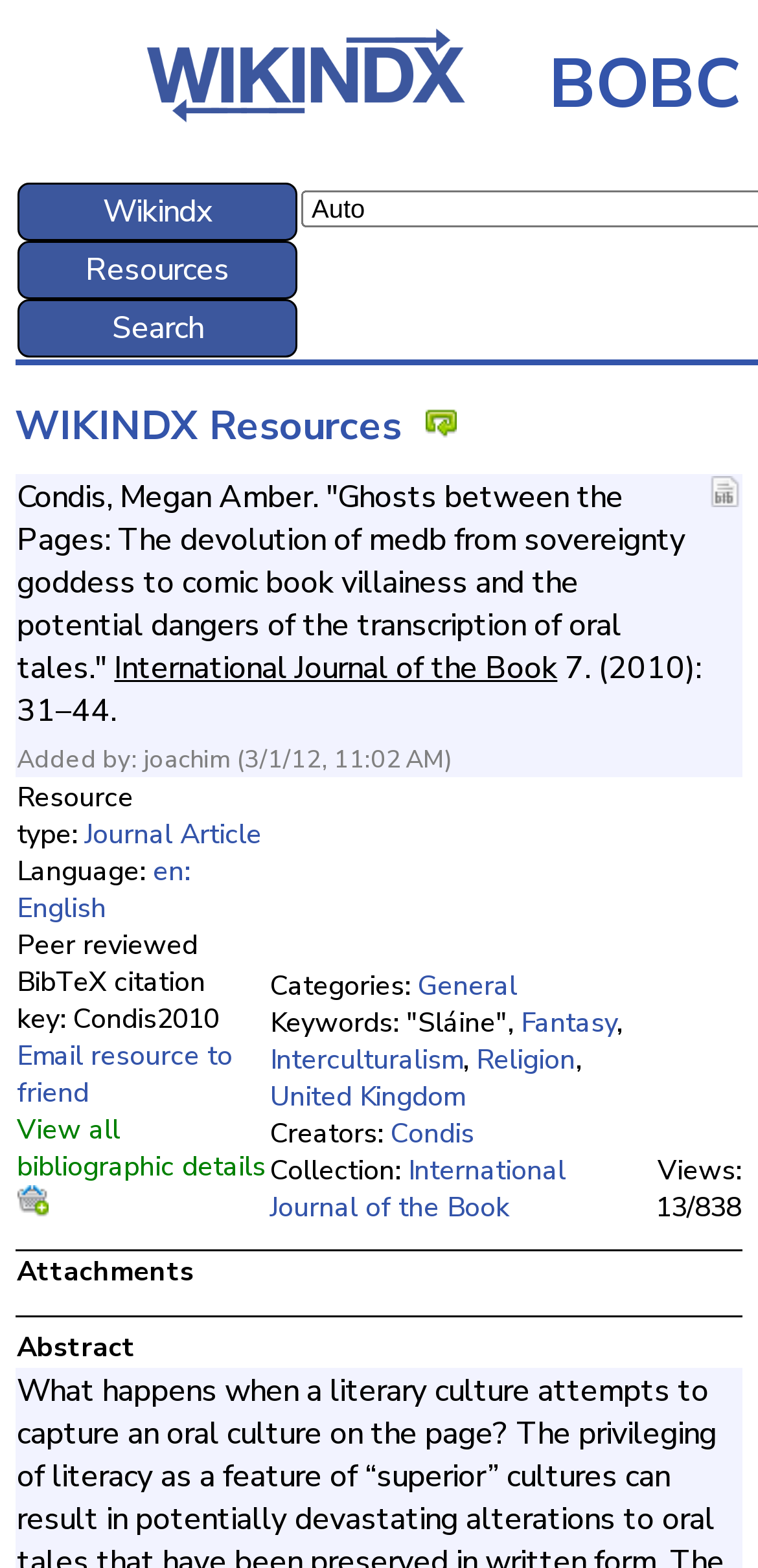Explain in detail what is displayed on the webpage.

The webpage is a resource page for an academic article titled "Ghosts between the Pages: The devolution of medb from sovereignty goddess to comic book villainess and the potential dangers of the transcription of oral tales." The page is divided into several sections.

At the top, there is a header section with a logo and a title "BOBC" on the right side. Below the header, there is a navigation menu with links to "Wikindx", "Resources", and "Search".

The main content of the page is divided into three sections. The first section displays the article's title, author, and publication information, including the journal title, volume, issue, and page numbers. There is also a link to view the article's abstract.

The second section provides more detailed information about the article, including the resource type, language, and bibliographic details. There are also links to email the resource to a friend and view all bibliographic details.

The third section displays the article's categories, keywords, creators, and collection. The categories and keywords are listed as links, and the creators and collection are also listed as links.

At the bottom of the page, there is a section displaying the number of views for the article, which is 13 out of 838. There is also a section for attachments, but it appears to be empty.

Throughout the page, there are several images, including a logo for "WIKINDX SourceForge" and icons for links and attachments. The layout of the page is organized and easy to navigate, with clear headings and concise text.